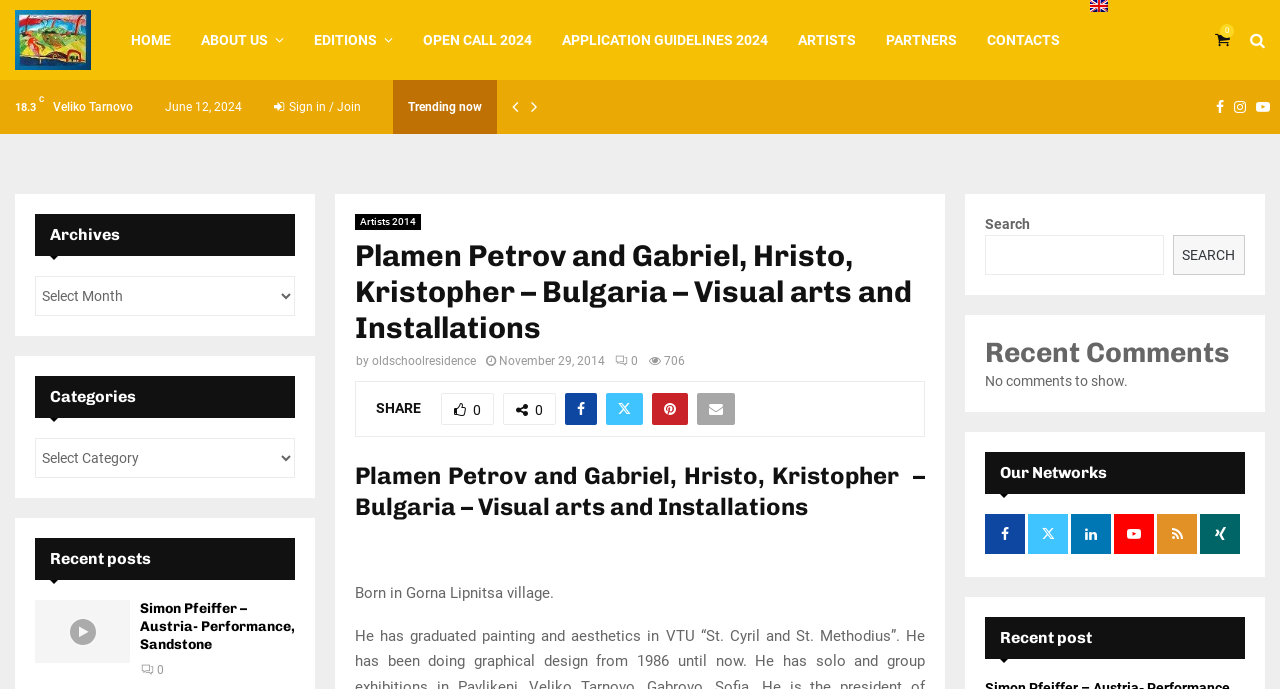Provide your answer in a single word or phrase: 
What is the name of the artist?

Plamen Petrov and Gabriel, Hristo, Kristopher